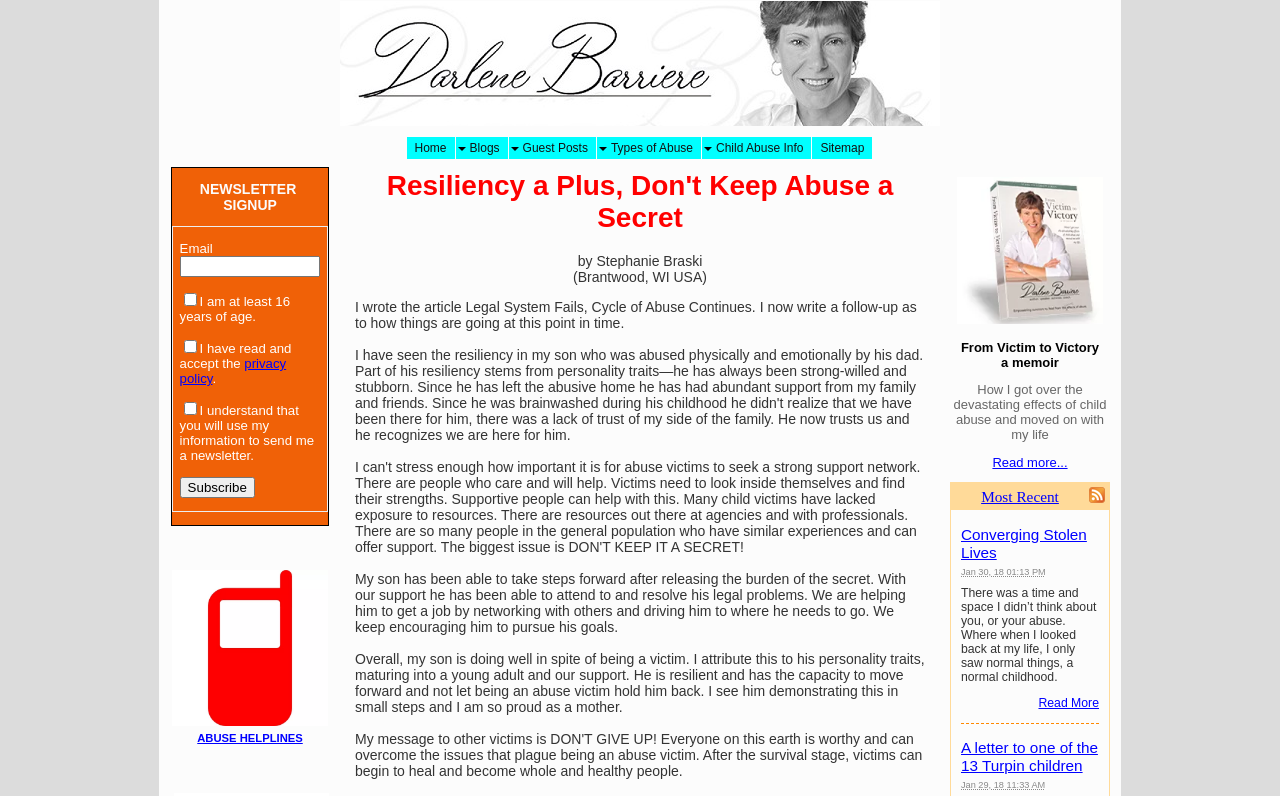Locate the bounding box coordinates of the item that should be clicked to fulfill the instruction: "Click the 'Home' link".

[0.318, 0.172, 0.355, 0.2]